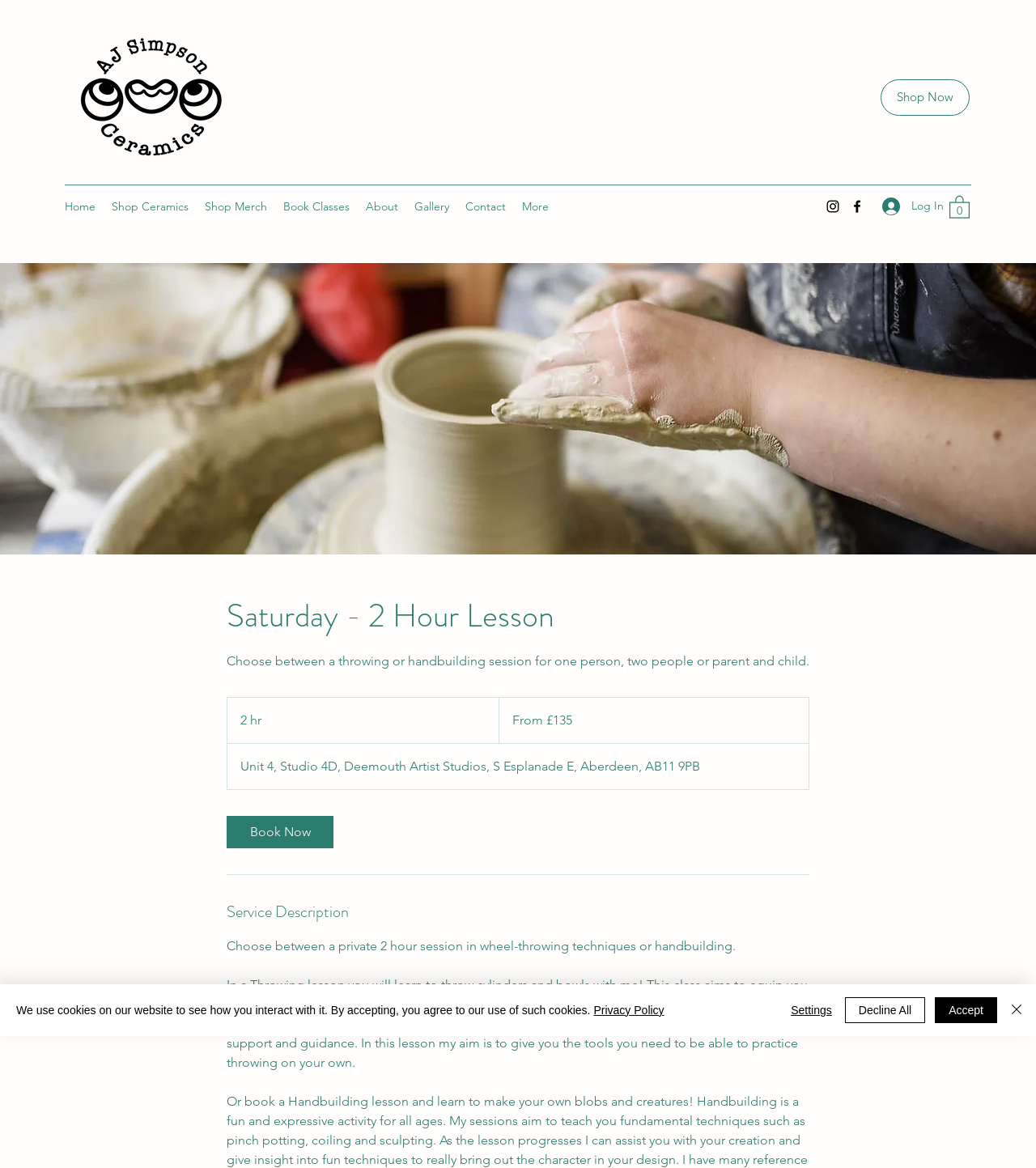Determine the bounding box coordinates of the clickable region to carry out the instruction: "Click the 'Log In' button".

[0.841, 0.164, 0.911, 0.19]